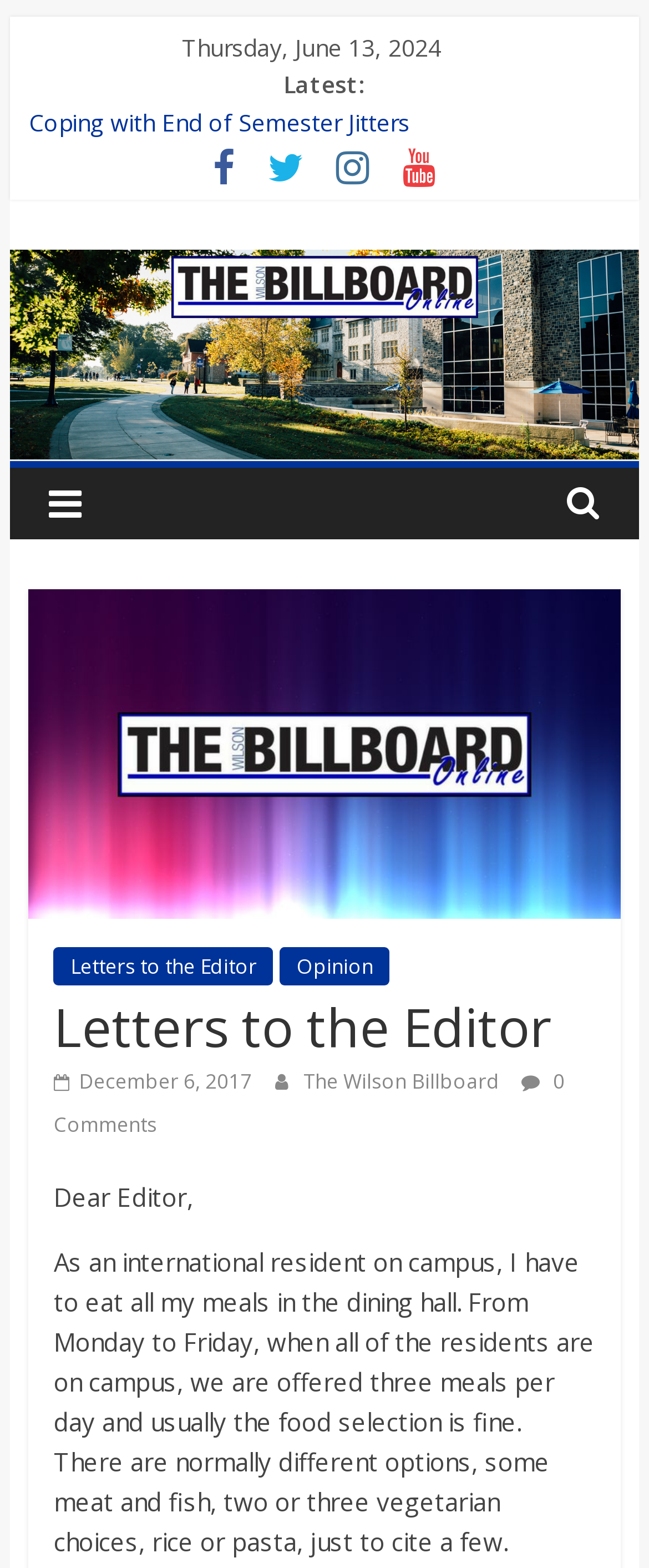Identify the bounding box coordinates of the area that should be clicked in order to complete the given instruction: "Go to the homepage of The Wilson Billboard". The bounding box coordinates should be four float numbers between 0 and 1, i.e., [left, top, right, bottom].

[0.015, 0.16, 0.985, 0.183]